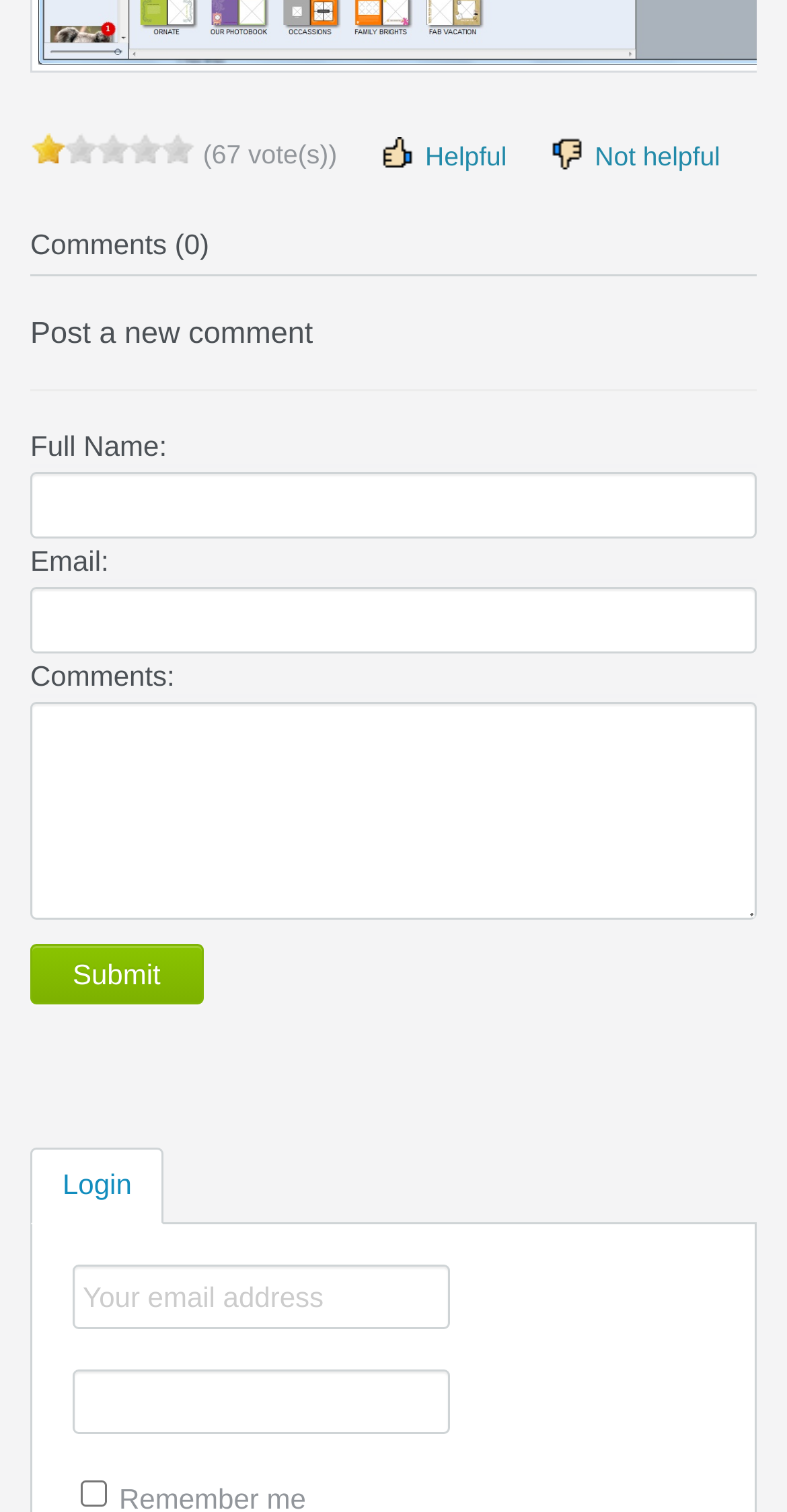What is the content of the table above the 'Submit' button?
Refer to the image and offer an in-depth and detailed answer to the question.

The table above the 'Submit' button contains several rows and columns, with labels such as 'Full Name:', 'Email:', and 'Comments:'. This suggests that it is a form for users to enter their comments, which will then be submitted when the 'Submit' button is clicked.